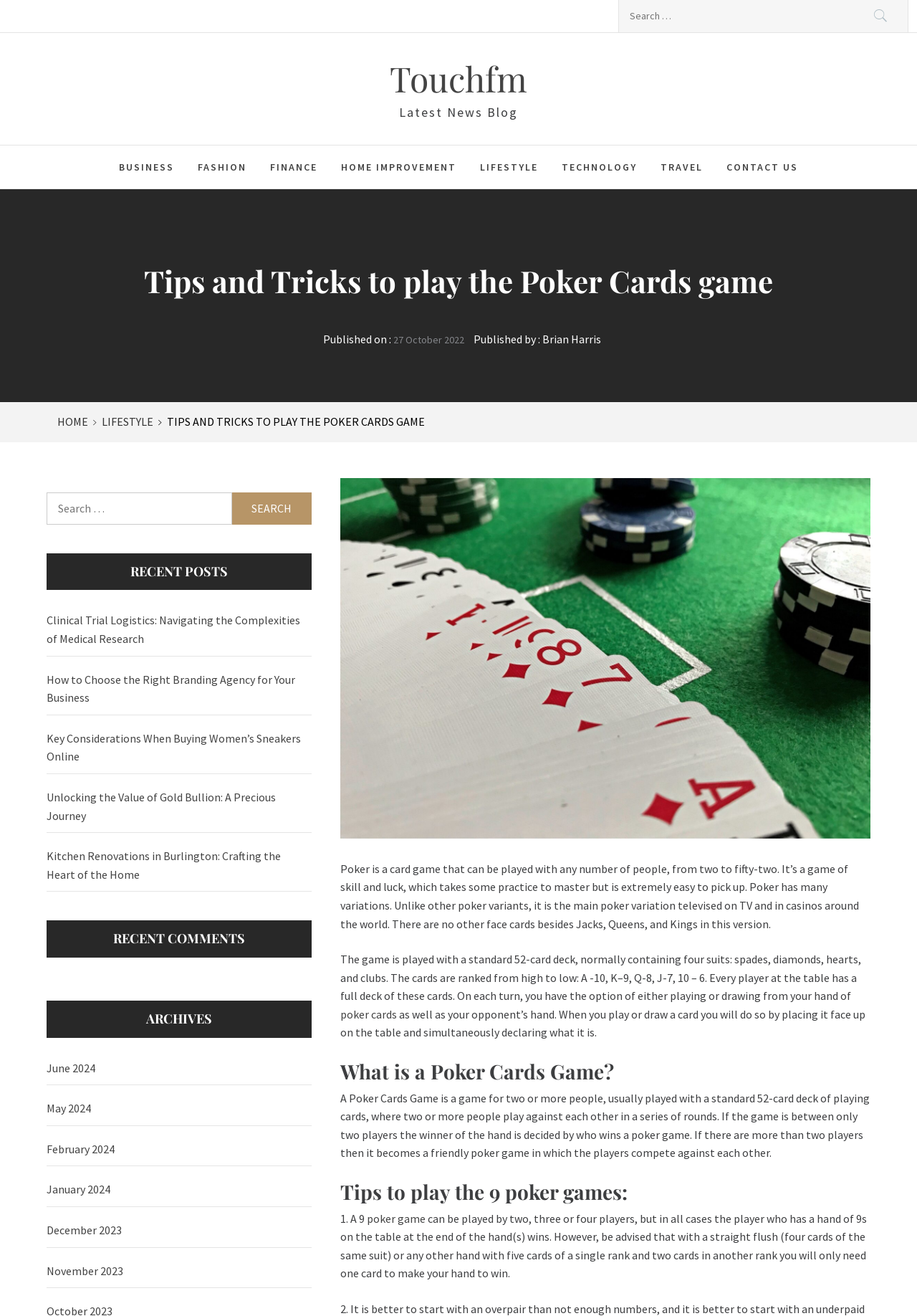Locate and extract the headline of this webpage.

Tips and Tricks to play the Poker Cards game